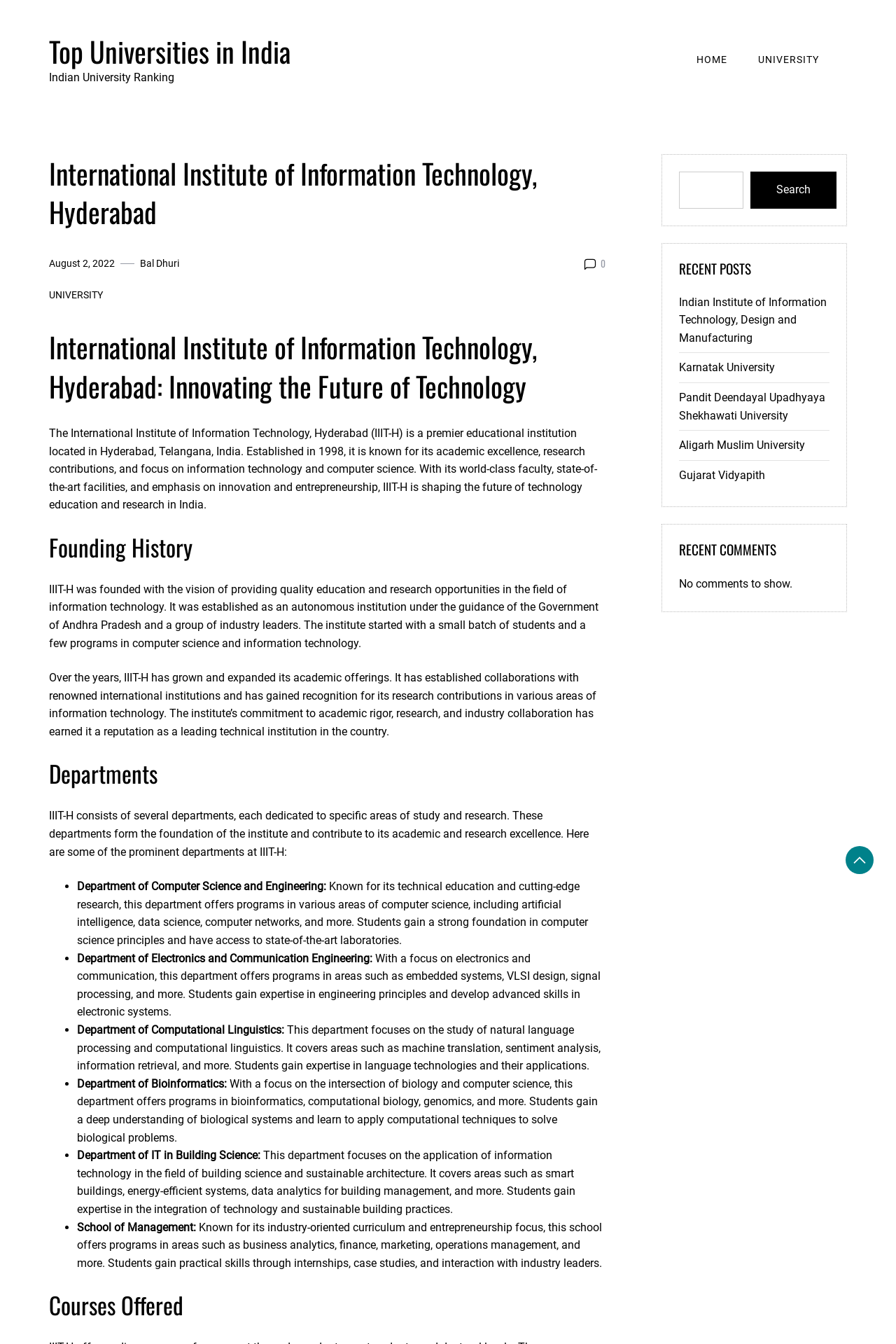Summarize the webpage with intricate details.

The webpage is about the International Institute of Information Technology, Hyderabad (IIIT-H), a premier educational institution in India. At the top, there is a link to "Top Universities in India" and a static text "Indian University Ranking". Below this, there is a heading with the institute's name, followed by a link to "HOME" and "UNIVERSITY" on the right side.

On the left side, there is a section with a heading "International Institute of Information Technology, Hyderabad: Innovating the Future of Technology" and a brief description of the institute. Below this, there are several sections with headings "Founding History", "Departments", and "Courses Offered". The "Departments" section lists various departments, including Computer Science and Engineering, Electronics and Communication Engineering, Computational Linguistics, Bioinformatics, and IT in Building Science, along with a brief description of each department.

On the right side, there is a section with a heading "RECENT POSTS" and a list of links to other universities, including Indian Institute of Information Technology, Design and Manufacturing, Karnatak University, and Aligarh Muslim University. Below this, there is a section with a heading "RECENT COMMENTS" and a static text "No comments to show." At the bottom right, there is a link and an image, but no description is provided.

There are also some images and links scattered throughout the page, including a link to "August 2, 2022" and "Bal Dhuri", and an image with no description. Overall, the webpage provides an overview of IIIT-H, its history, departments, and courses offered, as well as some links to recent posts and comments.